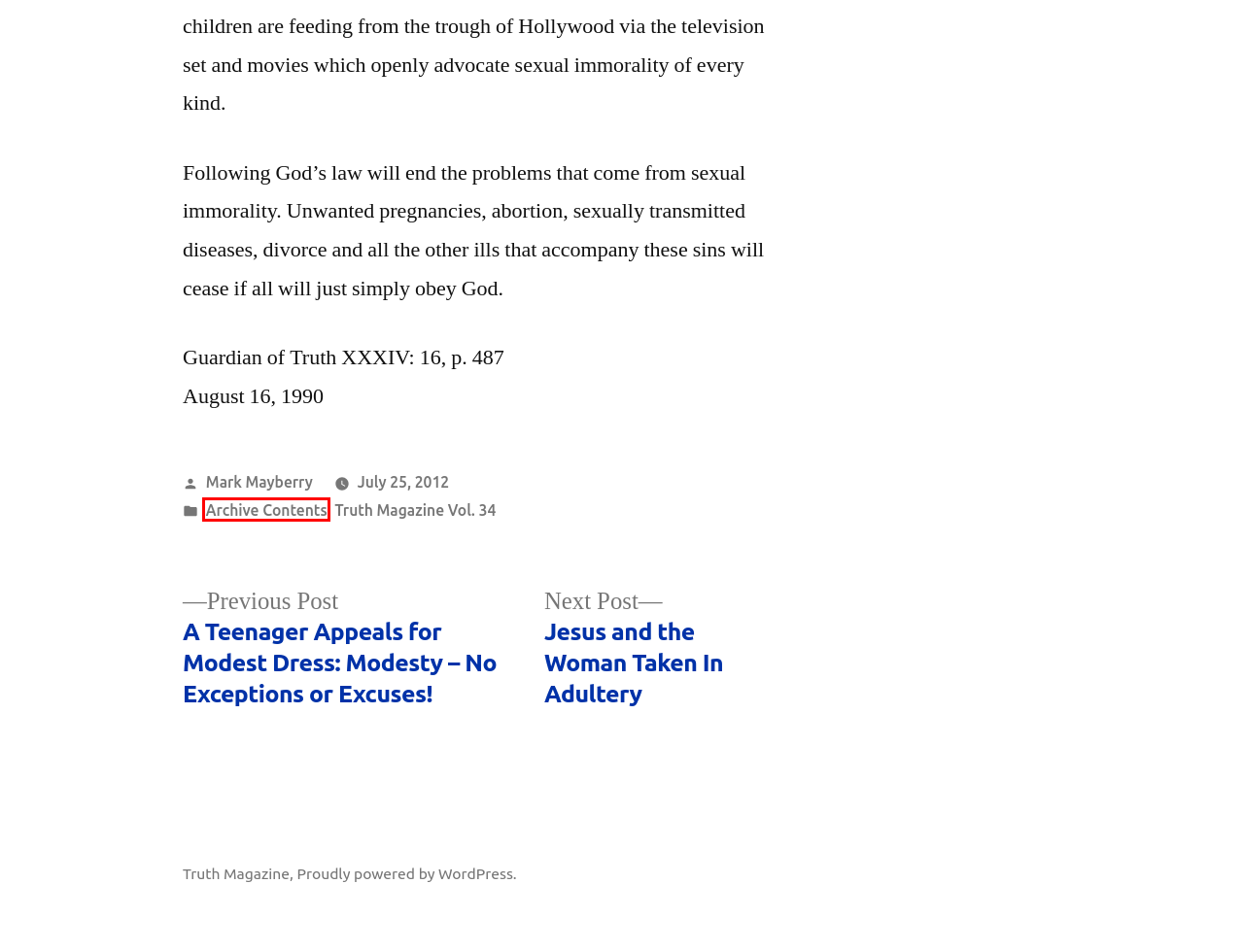You have been given a screenshot of a webpage, where a red bounding box surrounds a UI element. Identify the best matching webpage description for the page that loads after the element in the bounding box is clicked. Options include:
A. Jesus and the Woman Taken In Adultery – Truth Magazine
B. Archives for Truth Magazine – Truth Magazine
C. Archive Contents – Truth Magazine
D. A Teenager Appeals for Modest Dress: Modesty – No Exceptions or Excuses! – Truth Magazine
E. Contact – Truth Magazine
F. Blog Tool, Publishing Platform, and CMS – WordPress.org
G. Truth Magazine Vol. 34 – Truth Magazine
H. Donations – Truth Magazine

C